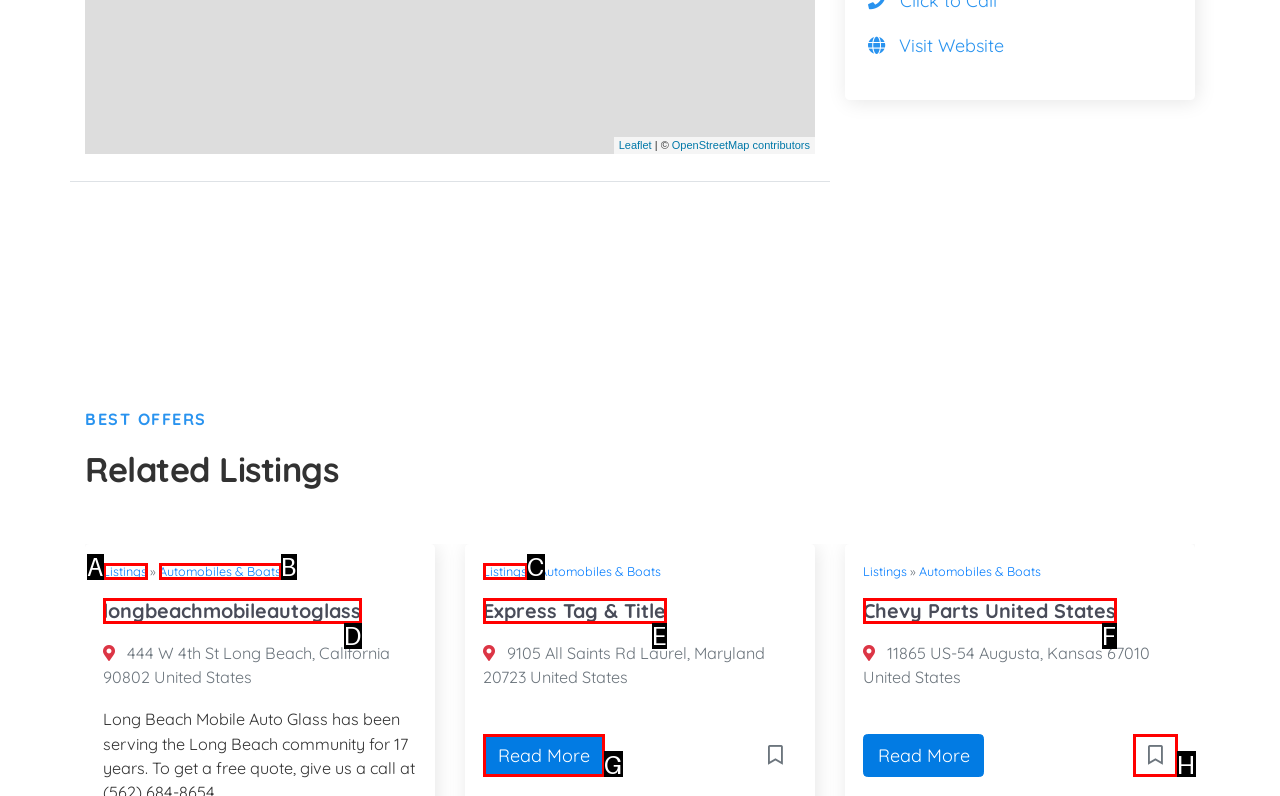Identify the option that corresponds to the given description: Listings. Reply with the letter of the chosen option directly.

C